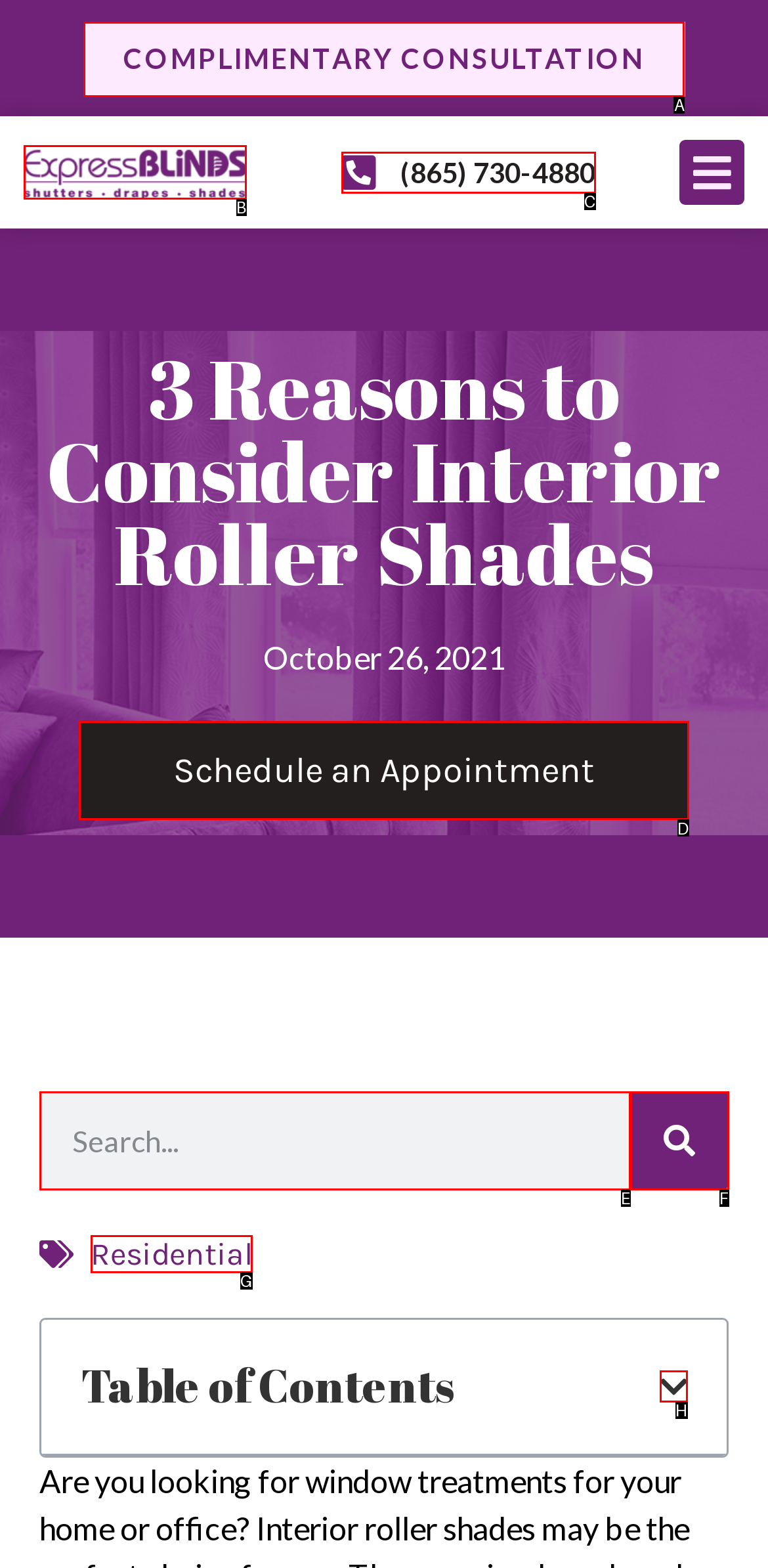From the options shown in the screenshot, tell me which lettered element I need to click to complete the task: Schedule an appointment.

D